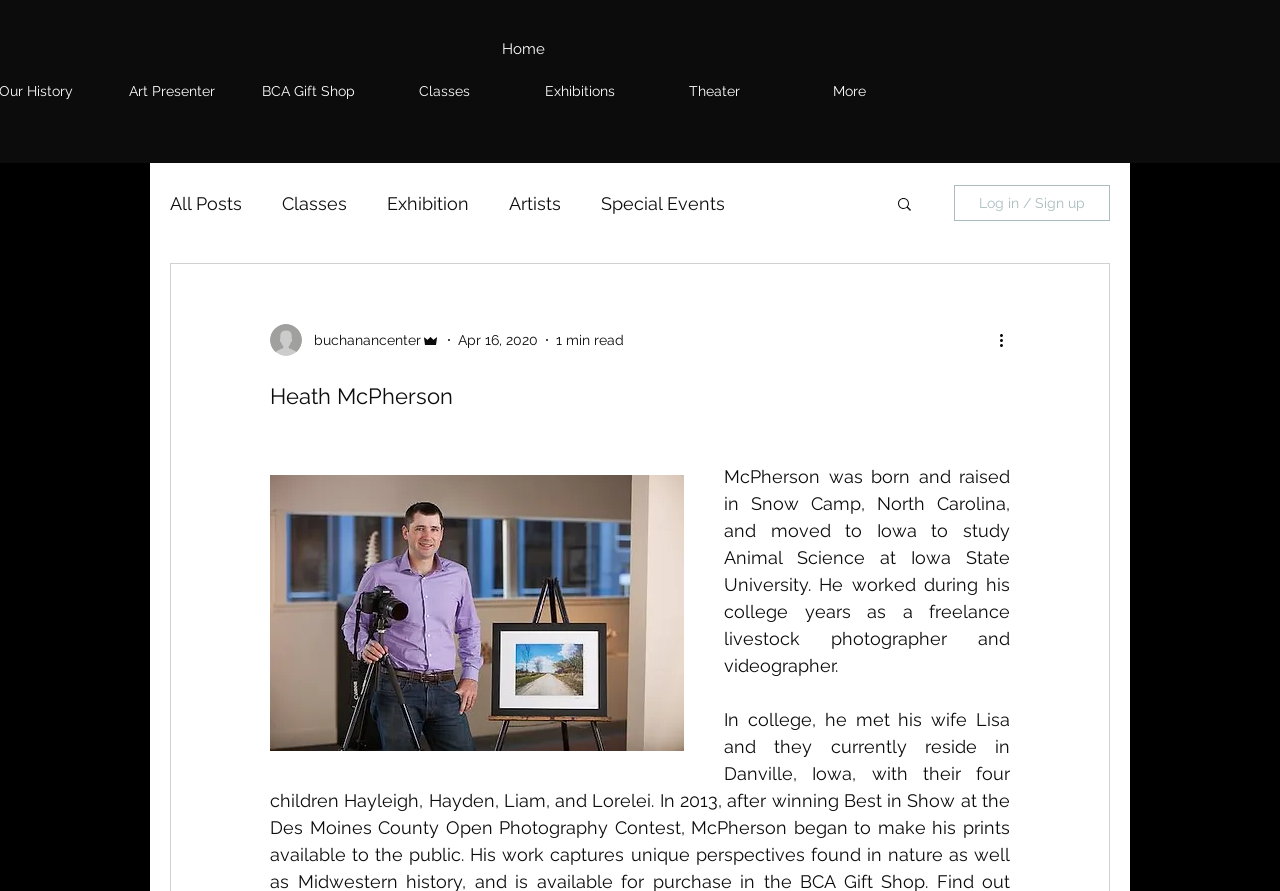Could you locate the bounding box coordinates for the section that should be clicked to accomplish this task: "log in or sign up".

[0.745, 0.208, 0.867, 0.248]